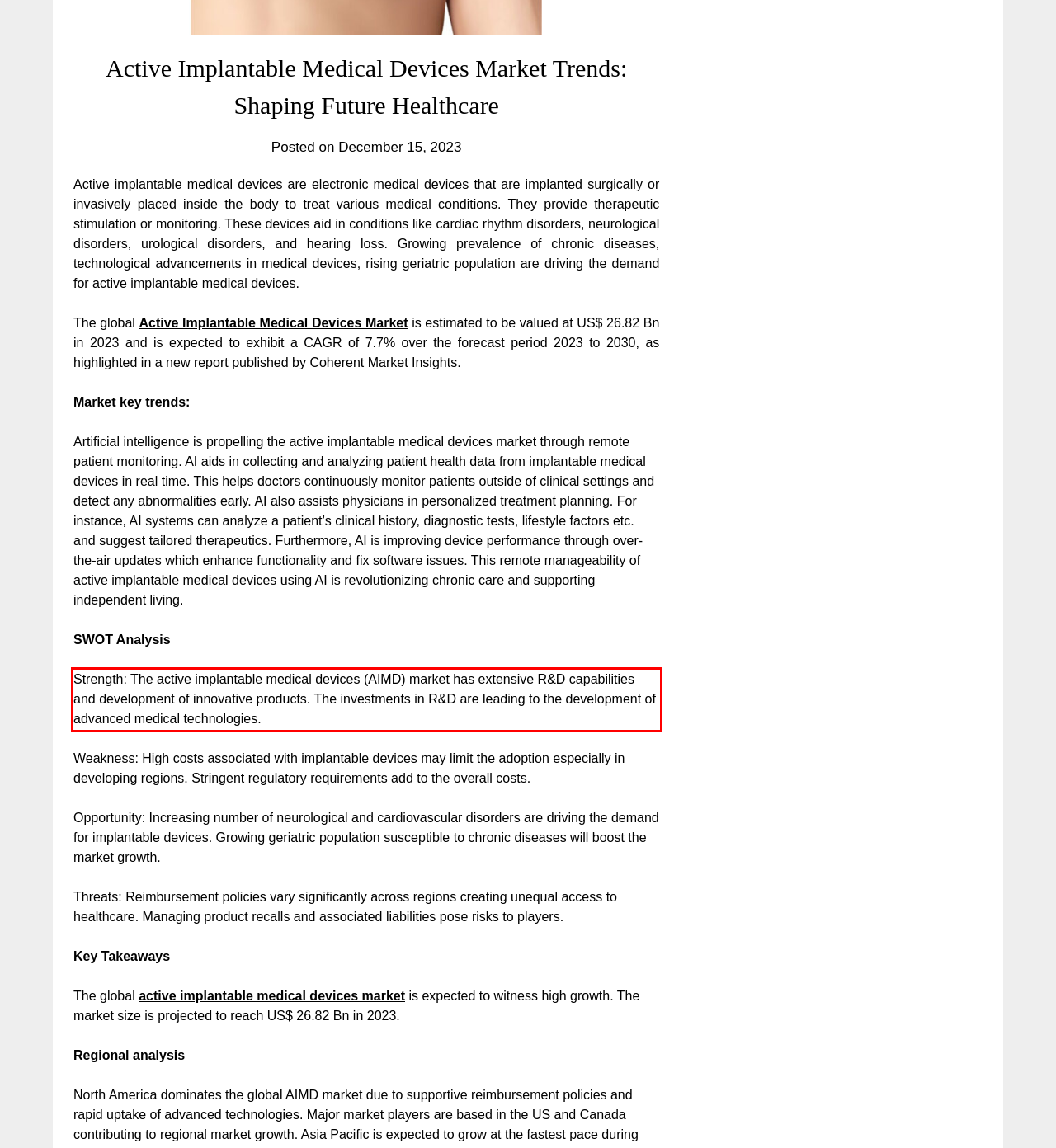Observe the screenshot of the webpage that includes a red rectangle bounding box. Conduct OCR on the content inside this red bounding box and generate the text.

Strength: The active implantable medical devices (AIMD) market has extensive R&D capabilities and development of innovative products. The investments in R&D are leading to the development of advanced medical technologies.